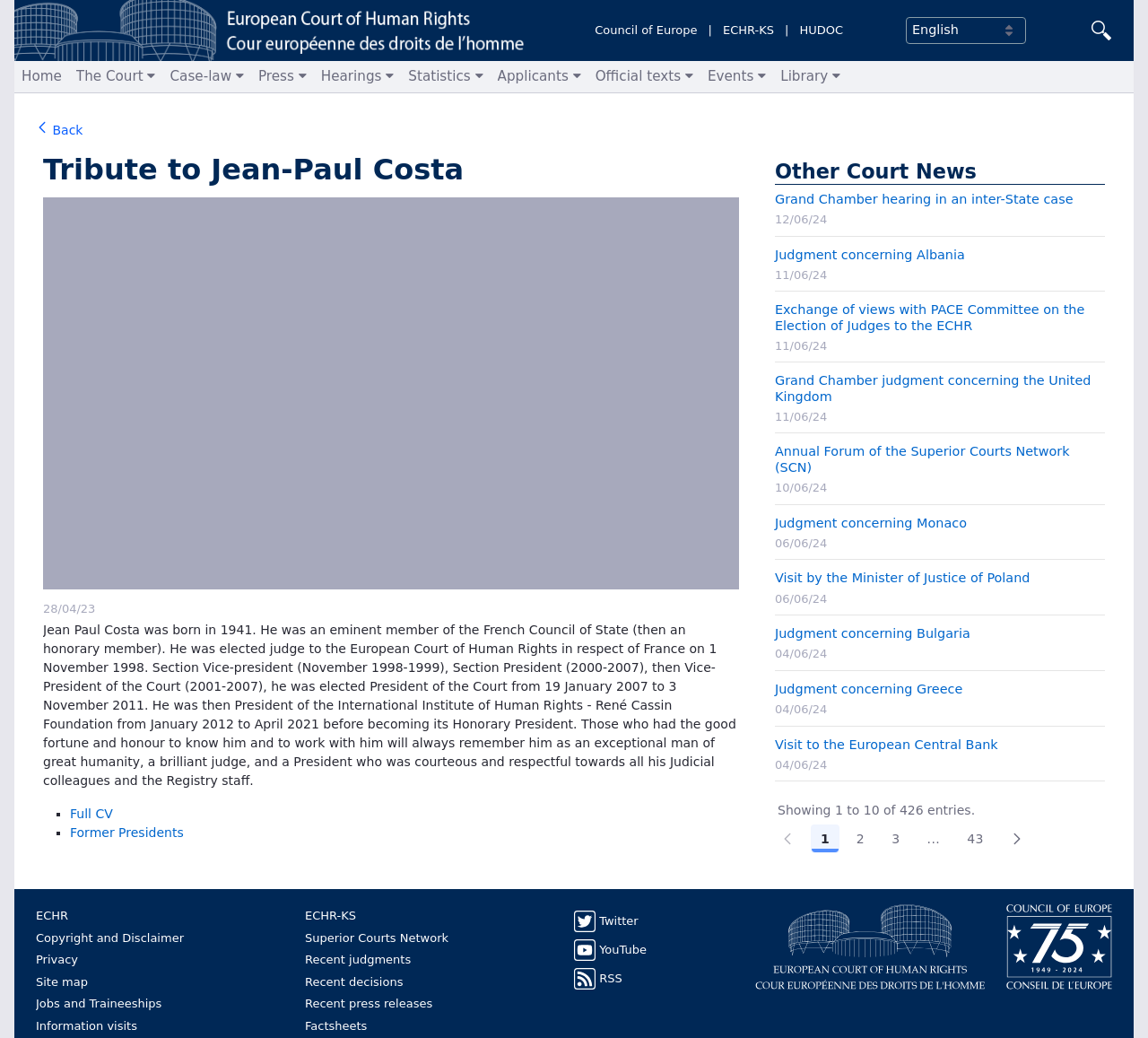How many entries are shown on the current page?
From the image, respond using a single word or phrase.

10